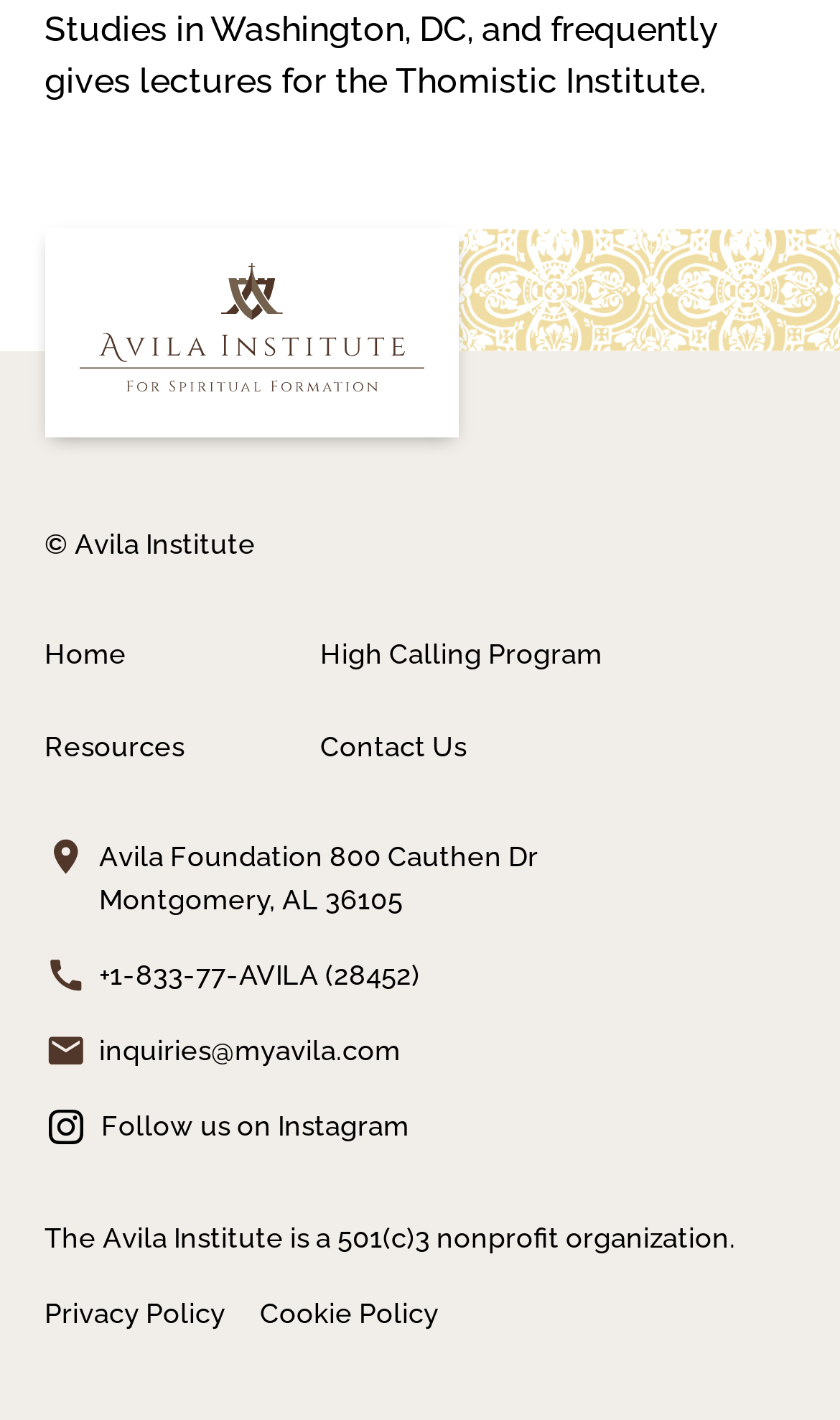Using floating point numbers between 0 and 1, provide the bounding box coordinates in the format (top-left x, top-left y, bottom-right x, bottom-right y). Locate the UI element described here: Email inquiries@myavila.com

[0.053, 0.725, 0.947, 0.754]